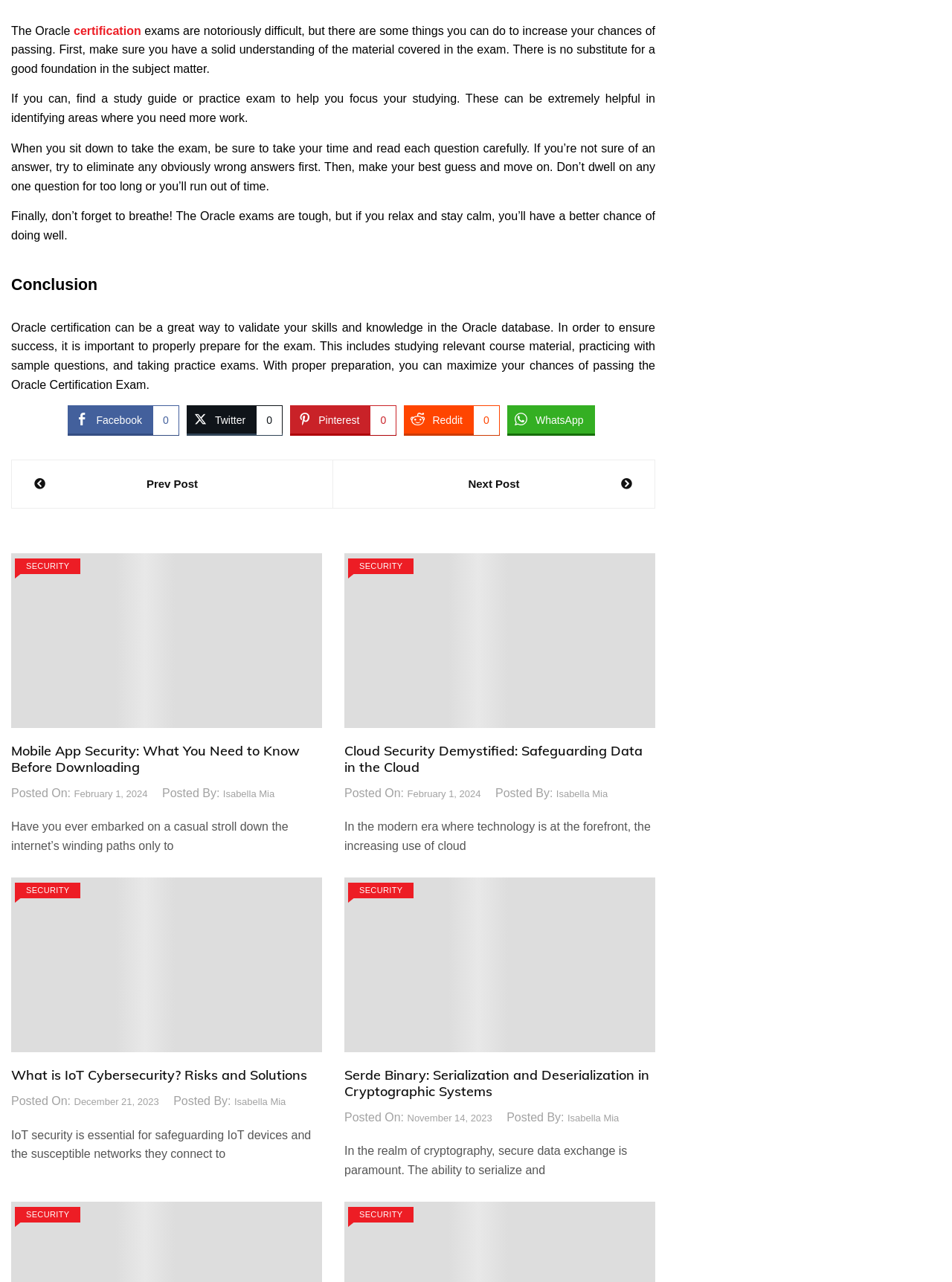Reply to the question with a single word or phrase:
What is the topic of the article 'Mobile App Security: What You Need to Know Before Downloading'?

Mobile App Security